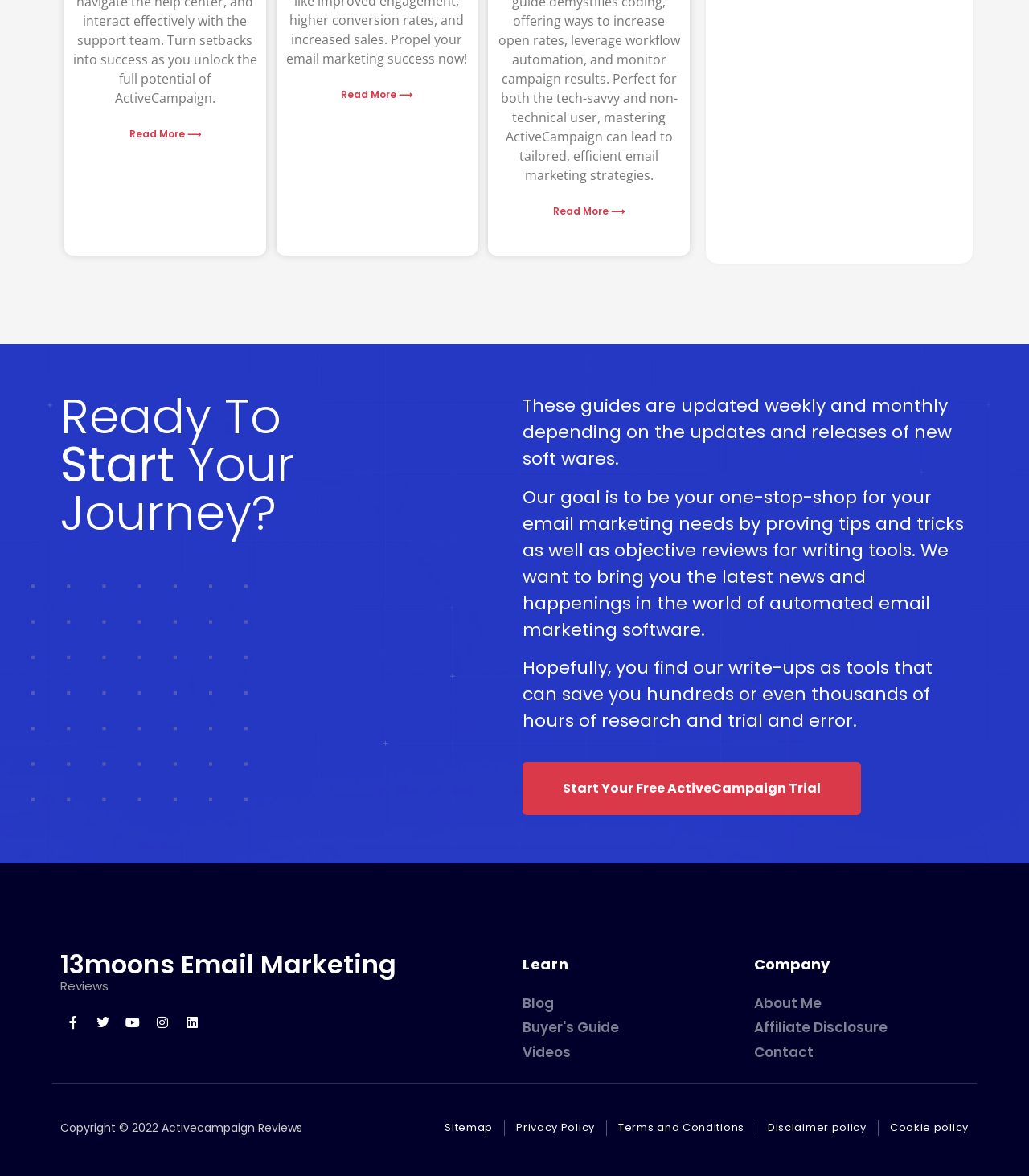Locate the bounding box coordinates of the area that needs to be clicked to fulfill the following instruction: "Learn more about 13moons Email Marketing". The coordinates should be in the format of four float numbers between 0 and 1, namely [left, top, right, bottom].

[0.059, 0.804, 0.385, 0.835]